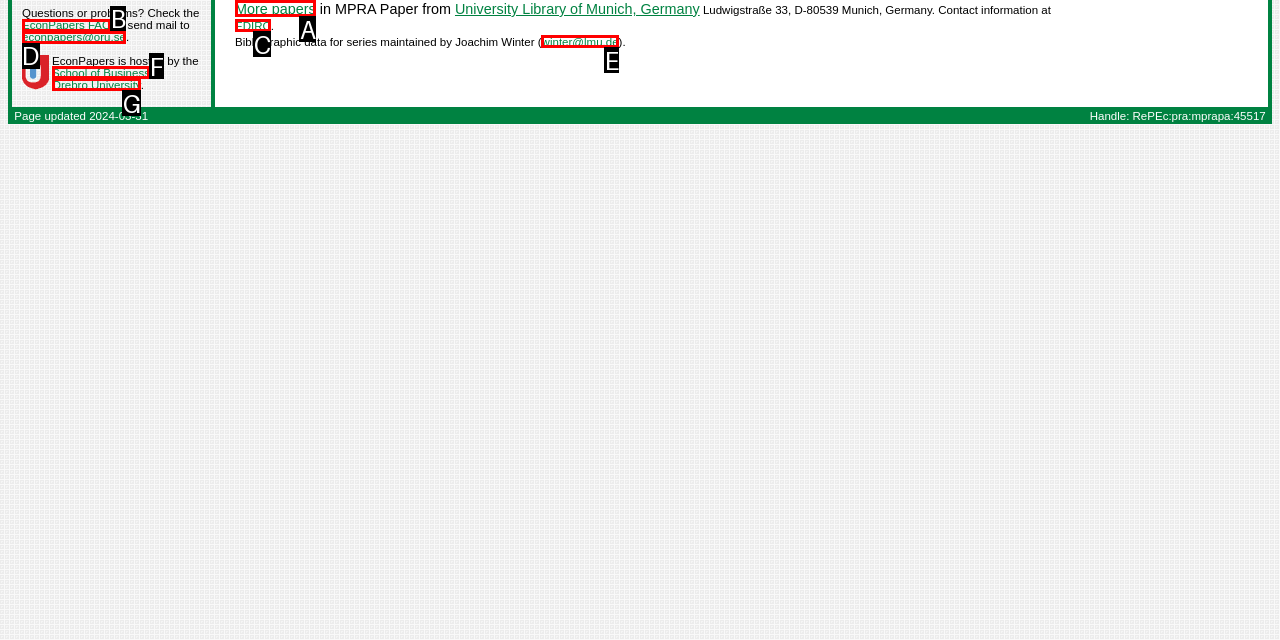Tell me which one HTML element best matches the description: EconPapers FAQ
Answer with the option's letter from the given choices directly.

B